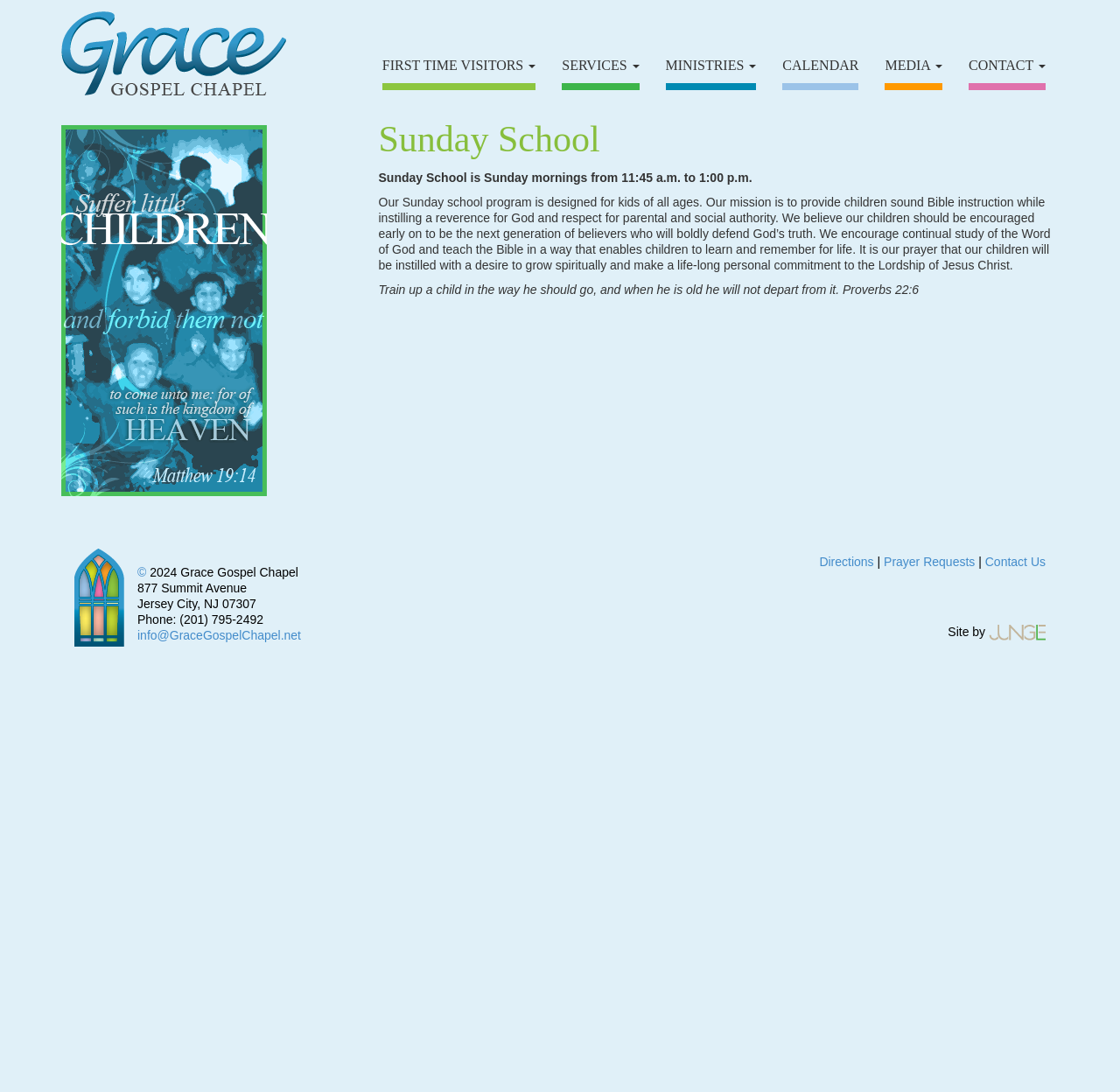Please locate the bounding box coordinates of the element that should be clicked to complete the given instruction: "Visit the 'MEDIA' page".

[0.79, 0.044, 0.841, 0.083]